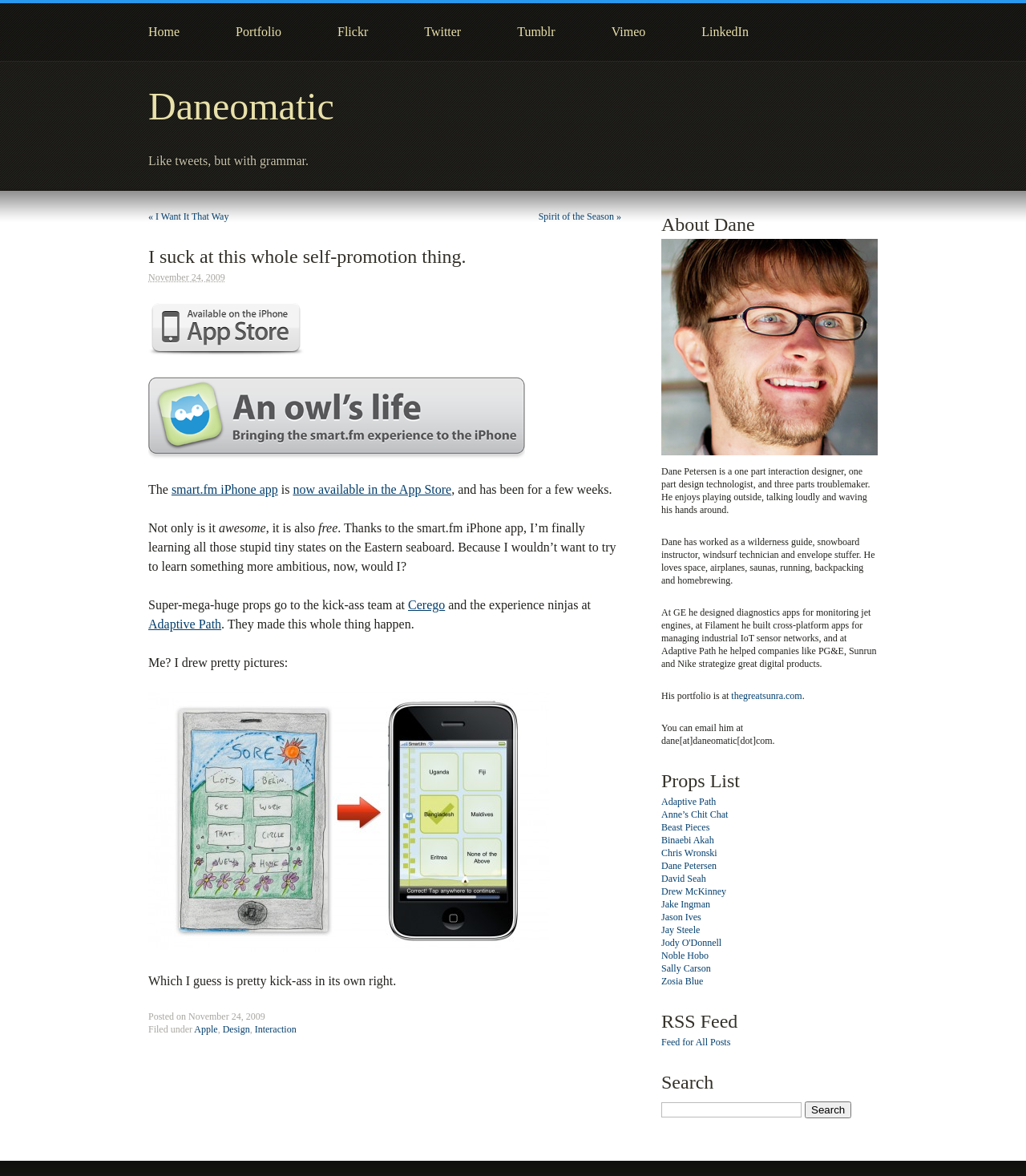Determine the bounding box for the UI element described here: "Blog".

None